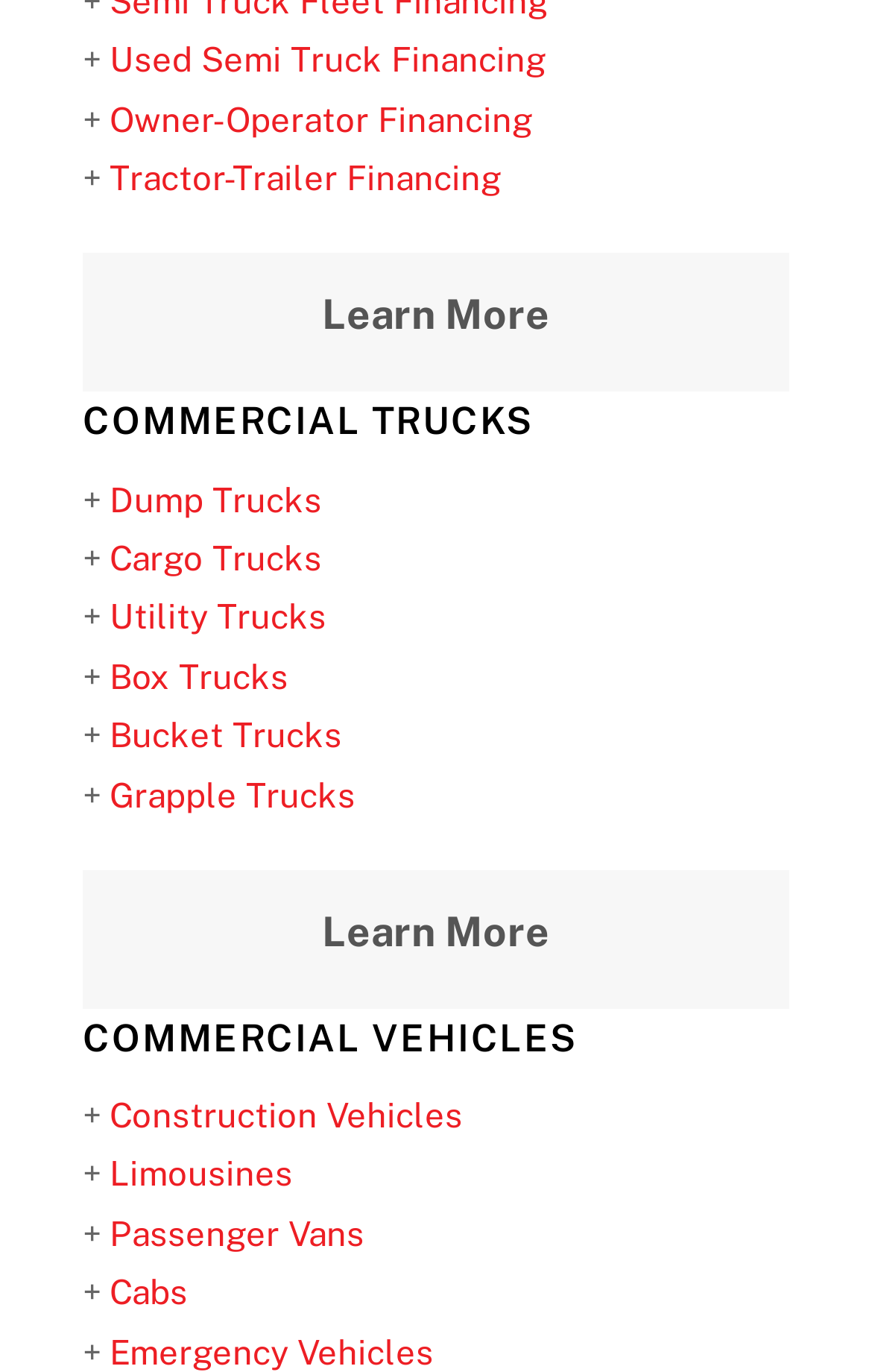Determine the bounding box coordinates of the section I need to click to execute the following instruction: "Learn more about commercial trucks". Provide the coordinates as four float numbers between 0 and 1, i.e., [left, top, right, bottom].

[0.095, 0.185, 0.905, 0.286]